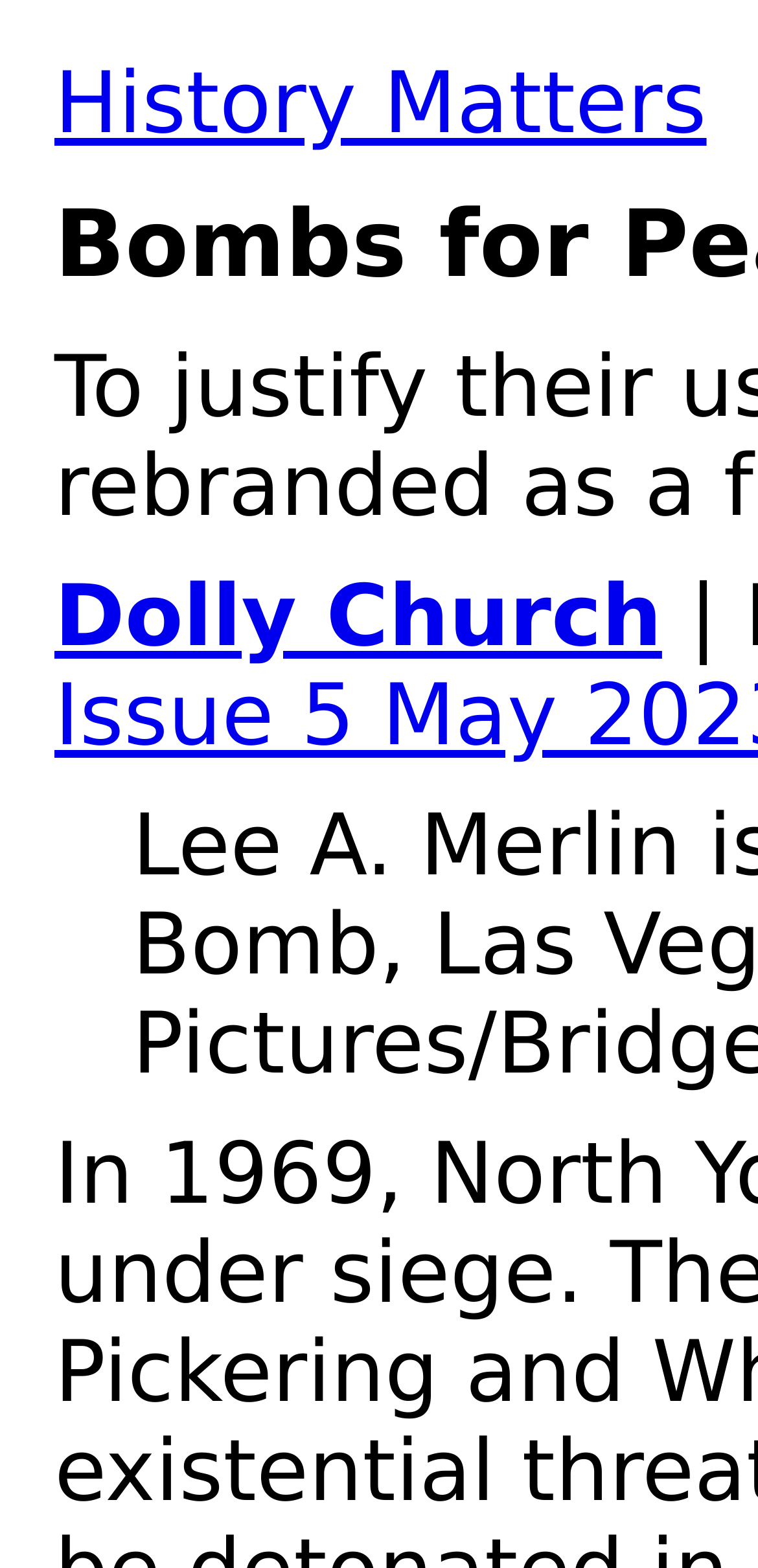Find the bounding box coordinates corresponding to the UI element with the description: "History Matters". The coordinates should be formatted as [left, top, right, bottom], with values as floats between 0 and 1.

[0.072, 0.035, 0.932, 0.098]